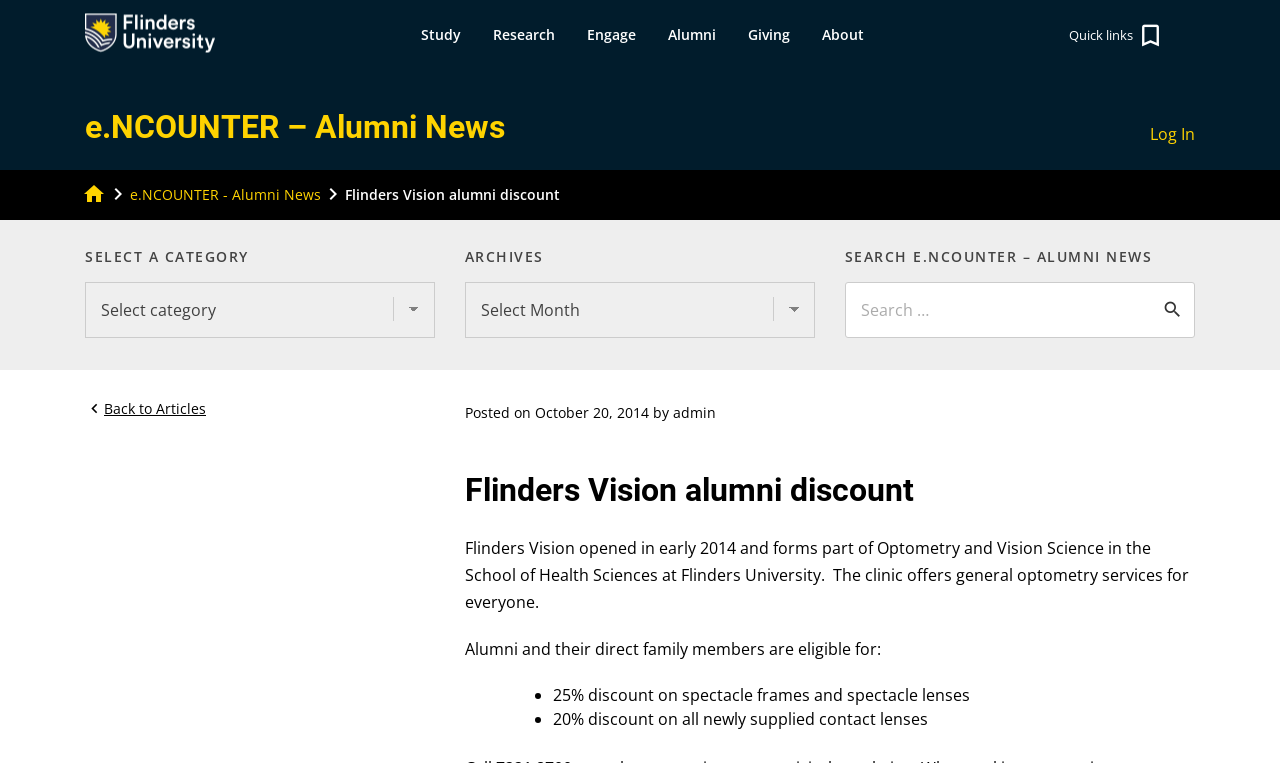Identify the bounding box coordinates necessary to click and complete the given instruction: "Click the 'Study' button".

[0.316, 0.0, 0.372, 0.092]